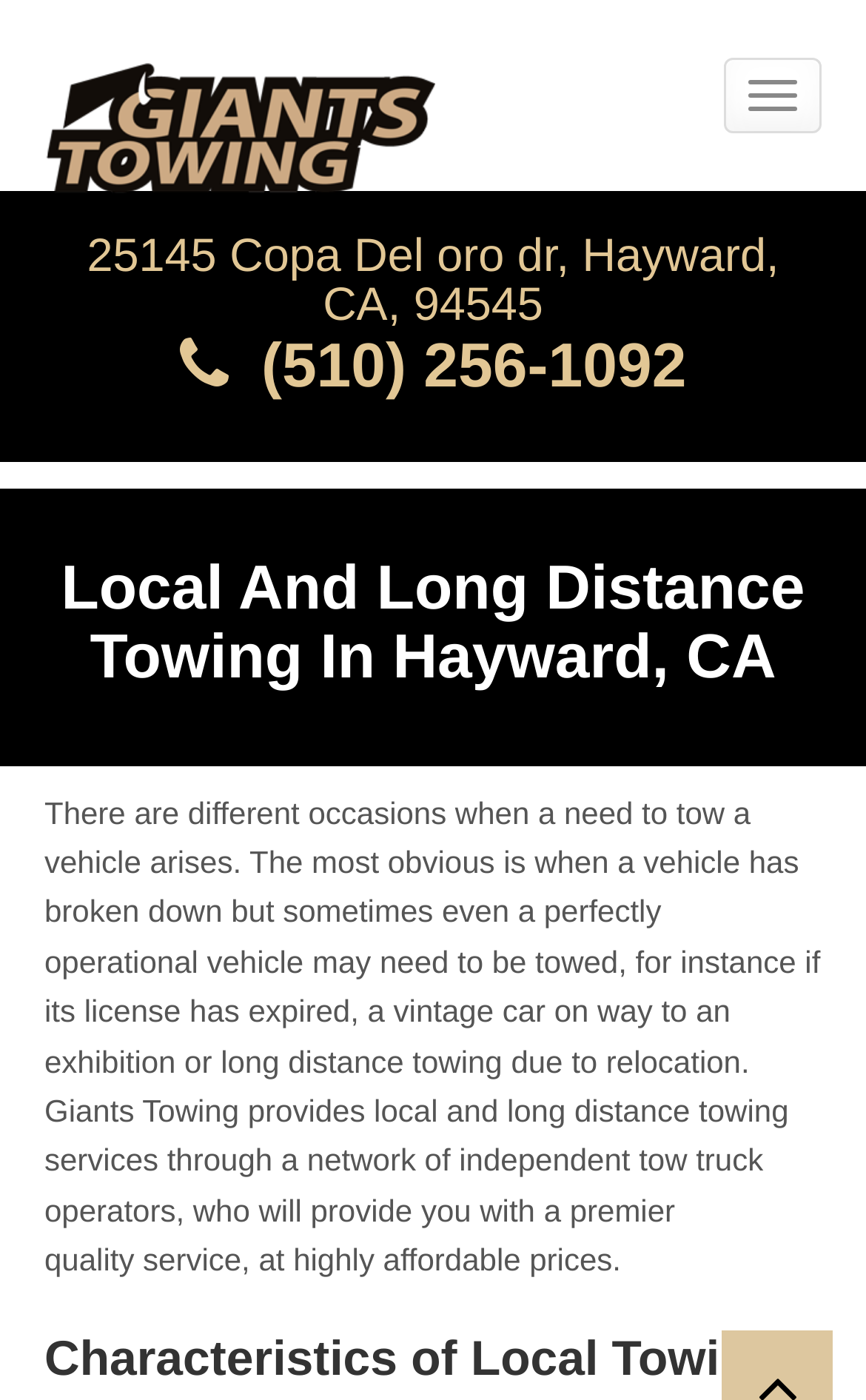Predict the bounding box of the UI element based on this description: "parent_node: Toggle navigation".

[0.013, 0.044, 0.051, 0.076]